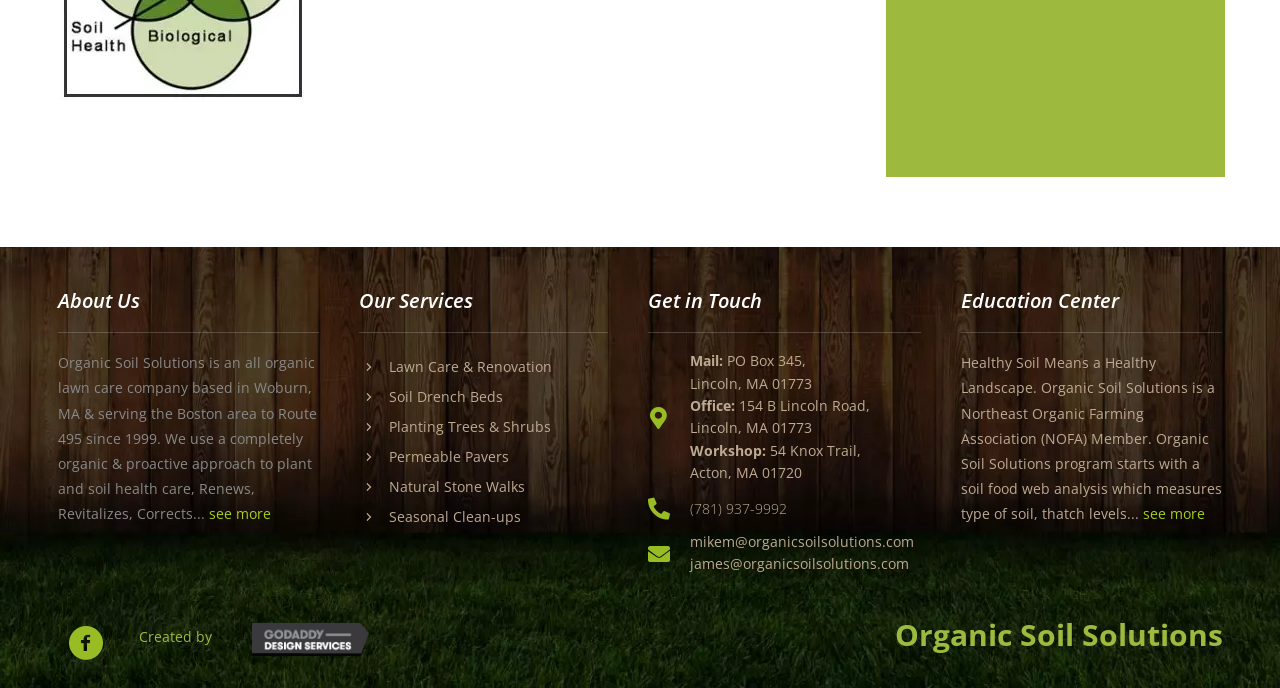Please specify the bounding box coordinates of the element that should be clicked to execute the given instruction: 'contact via phone'. Ensure the coordinates are four float numbers between 0 and 1, expressed as [left, top, right, bottom].

[0.506, 0.719, 0.72, 0.757]